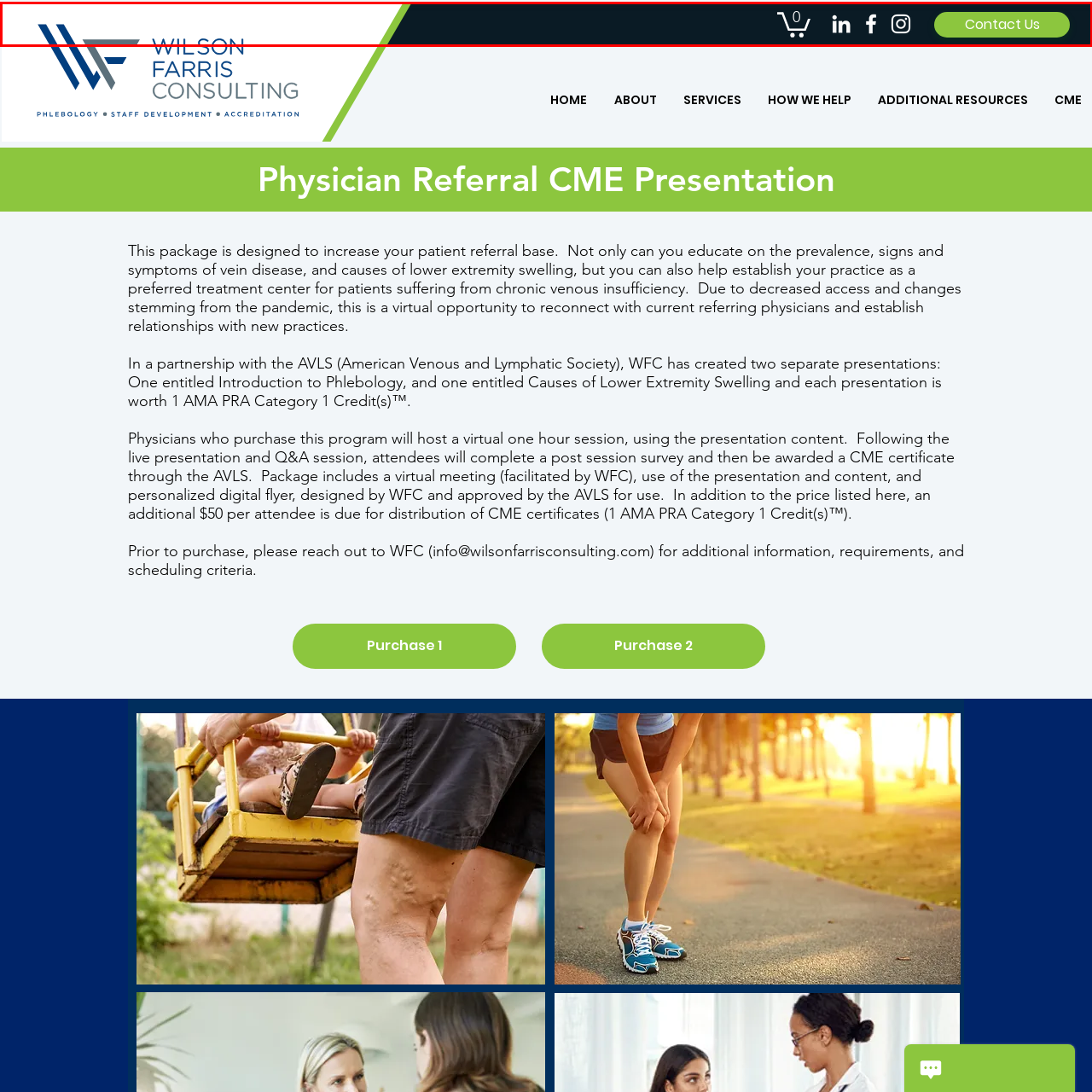What is the purpose of the bright green button? Analyze the image within the red bounding box and give a one-word or short-phrase response.

Contact Us